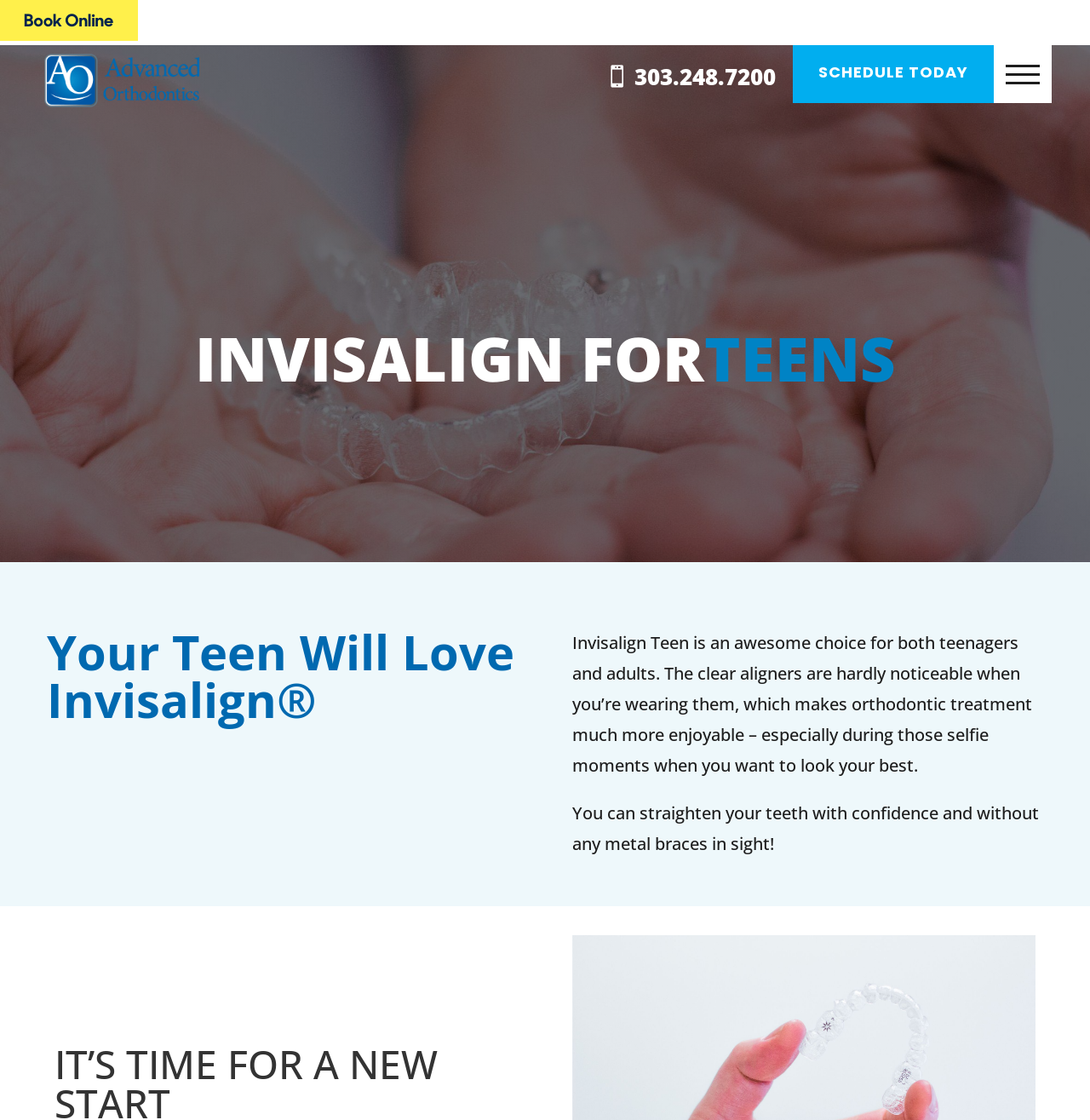What is the purpose of Invisalign Teen?
Answer the question with a detailed and thorough explanation.

I inferred this by reading the StaticText element 'You can straighten your teeth with confidence and without any metal braces in sight!' which suggests that Invisalign Teen is an alternative to metal braces for orthodontic treatment.